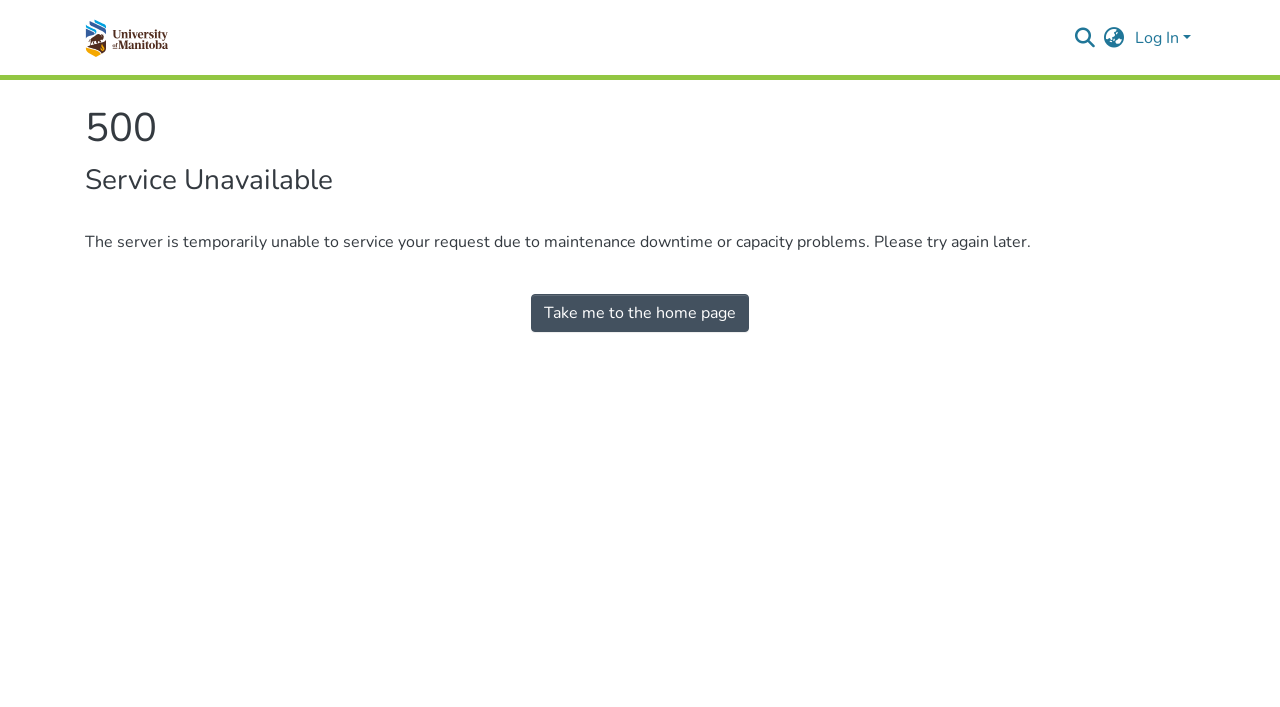What is the alternative action provided?
Answer the question in as much detail as possible.

The webpage provides a link that says 'Take me to the home page' as an alternative action for users to take when the service is unavailable.